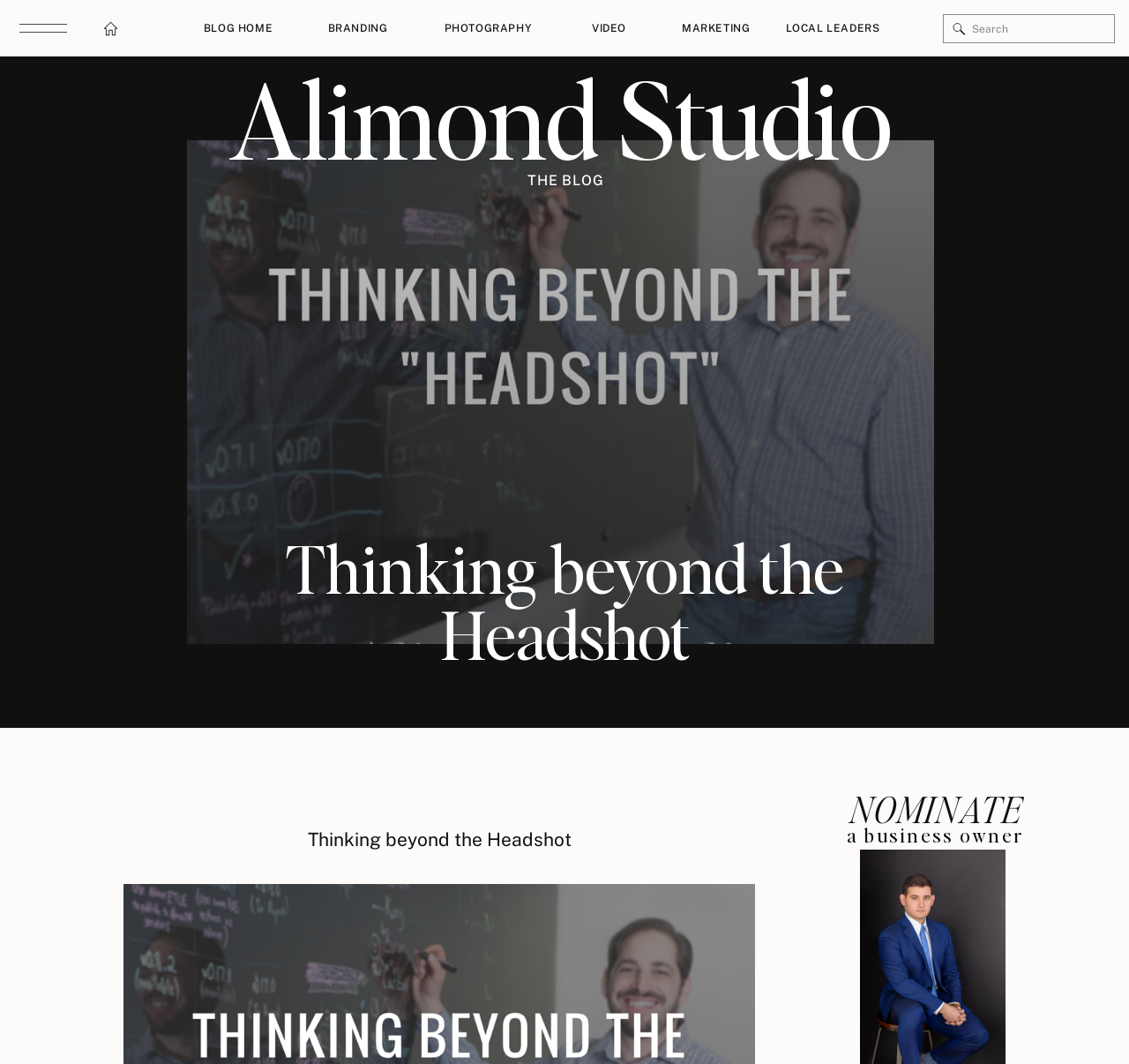Pinpoint the bounding box coordinates of the element that must be clicked to accomplish the following instruction: "Search for something". The coordinates should be in the format of four float numbers between 0 and 1, i.e., [left, top, right, bottom].

[0.861, 0.019, 0.981, 0.036]